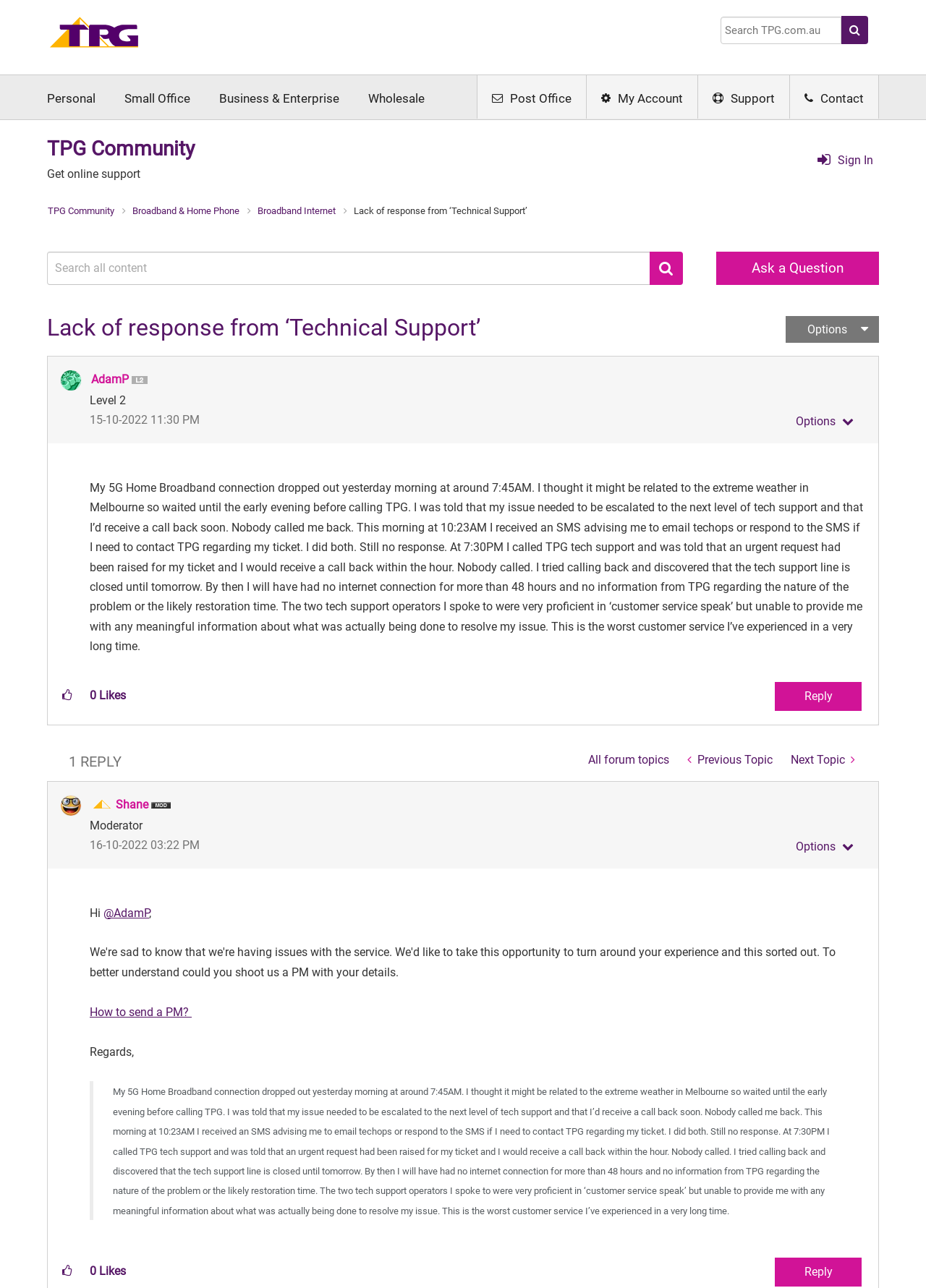Is the post option menu expanded?
Provide a thorough and detailed answer to the question.

The post option menu is not expanded, as indicated by the 'expanded: False' property of the button element with the text 'Show Lack of response from ‘Technical Support’ post option menu'.